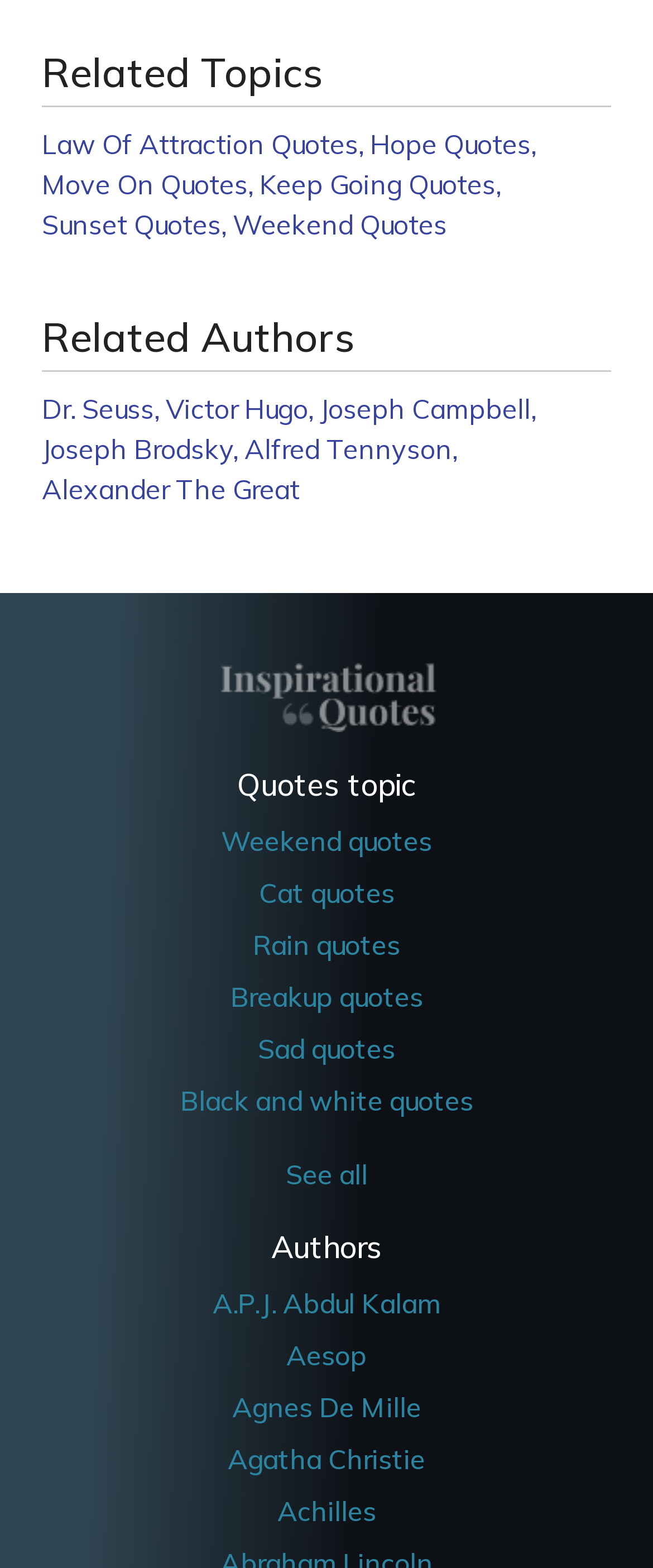Determine the bounding box coordinates for the element that should be clicked to follow this instruction: "Read Quotes by Dr. Seuss". The coordinates should be given as four float numbers between 0 and 1, in the format [left, top, right, bottom].

[0.064, 0.248, 0.244, 0.273]